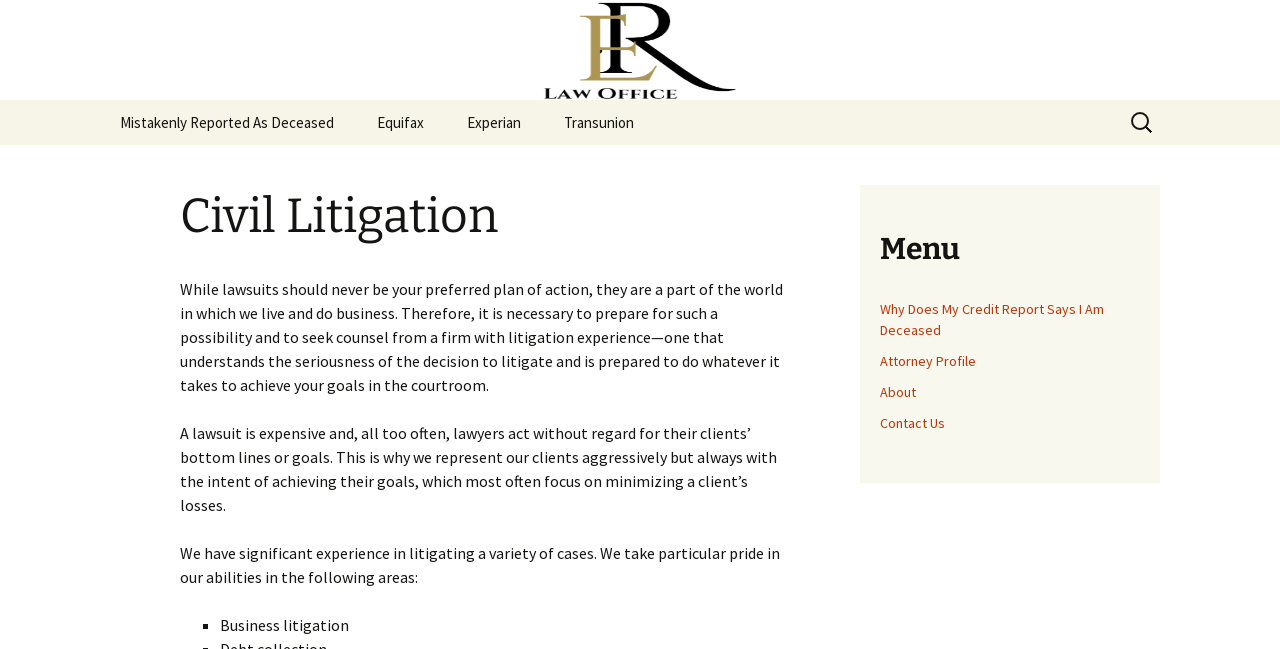Please locate the bounding box coordinates of the element that needs to be clicked to achieve the following instruction: "Click on 220-902 Dumps link". The coordinates should be four float numbers between 0 and 1, i.e., [left, top, right, bottom].

None